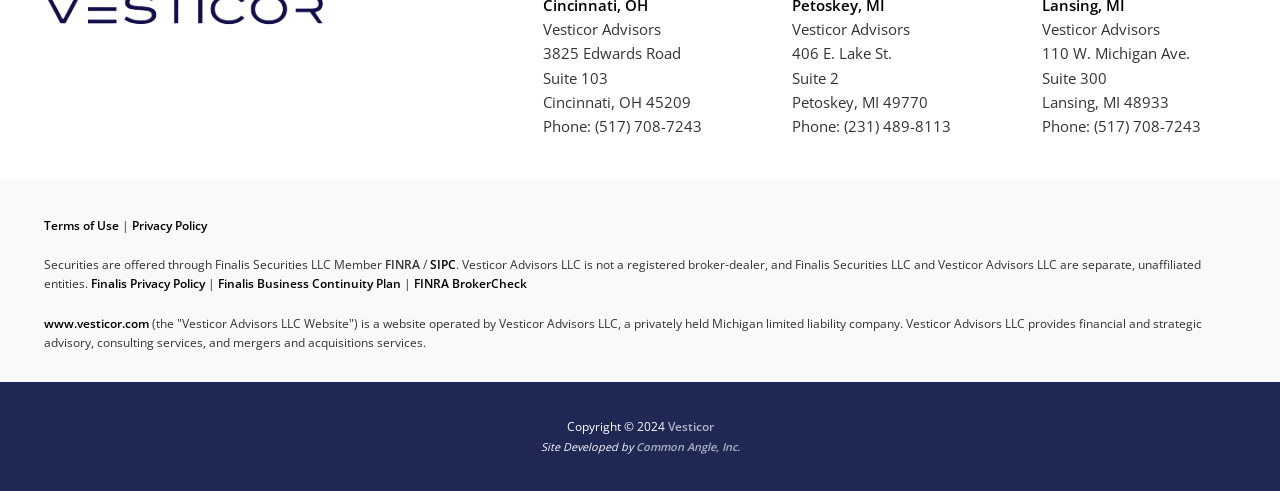Please provide a comprehensive response to the question based on the details in the image: What is the relationship between Vesticor Advisors LLC and Finalis Securities LLC?

According to the webpage, Vesticor Advisors LLC is not a registered broker-dealer, and Finalis Securities LLC and Vesticor Advisors LLC are separate, unaffiliated entities.